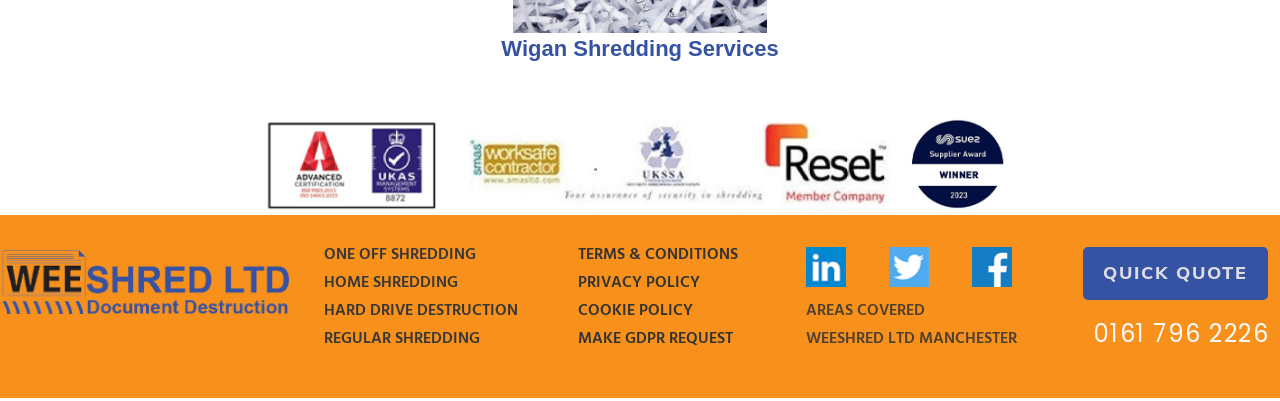Using the elements shown in the image, answer the question comprehensively: What is the purpose of the 'QUICK QUOTE' link?

The 'QUICK QUOTE' link is located in a layout table and is likely a call-to-action button. Its purpose is to allow users to quickly get a quote for the shredding services offered by Wigan Shredding Services.